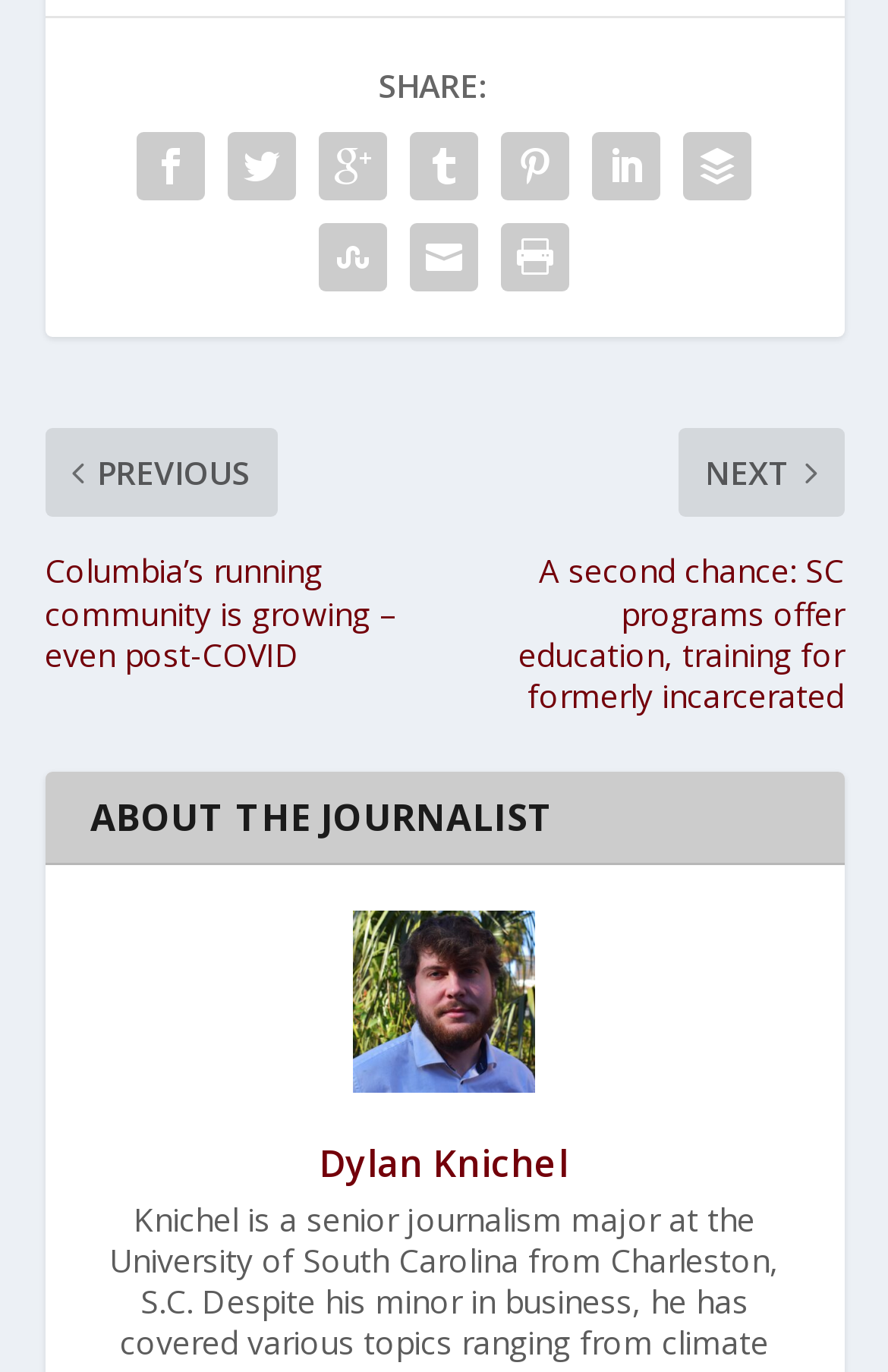Please find the bounding box coordinates of the element's region to be clicked to carry out this instruction: "Share content".

[0.426, 0.047, 0.549, 0.079]